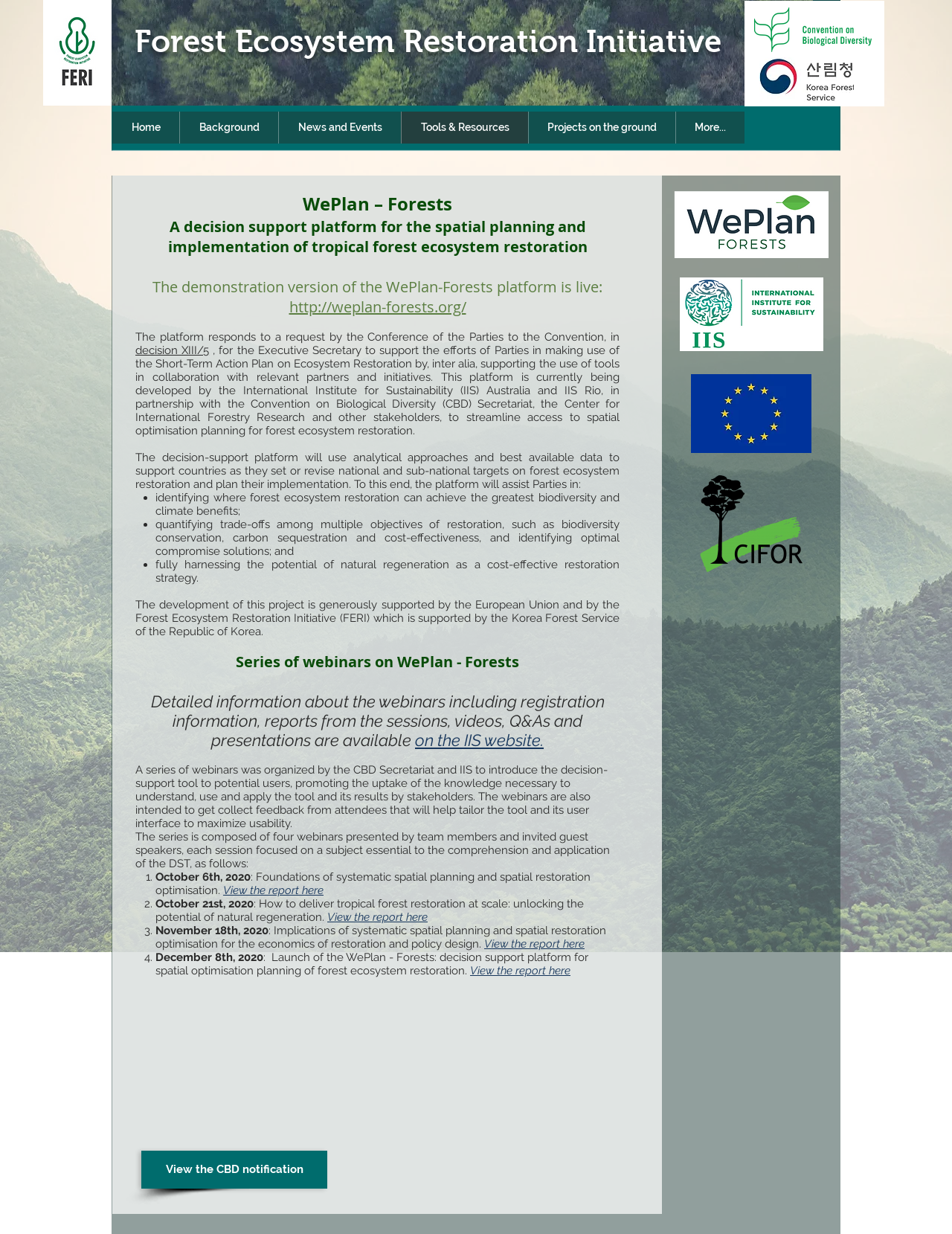Who is supporting the development of the WePlan-Forests project?
Deliver a detailed and extensive answer to the question.

The supporters of the project can be found in the text 'The development of this project is generously supported by the European Union and by the Forest Ecosystem Restoration Initiative (FERI) which is supported by the Korea Forest Service of the Republic of Korea.' which is a static text element with ID 344.